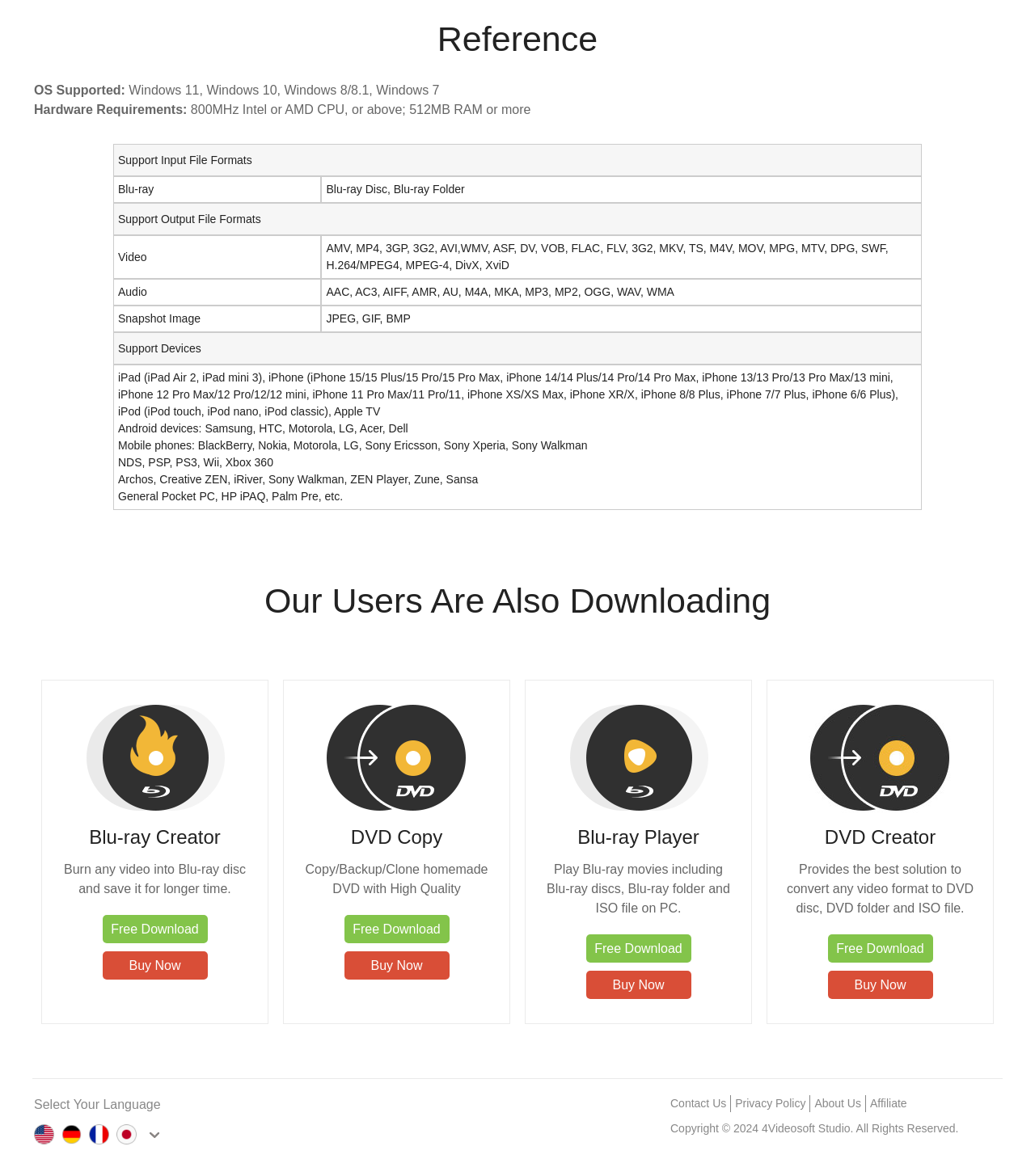Identify the bounding box coordinates of the region I need to click to complete this instruction: "Download Blu-ray Creator".

[0.056, 0.592, 0.243, 0.699]